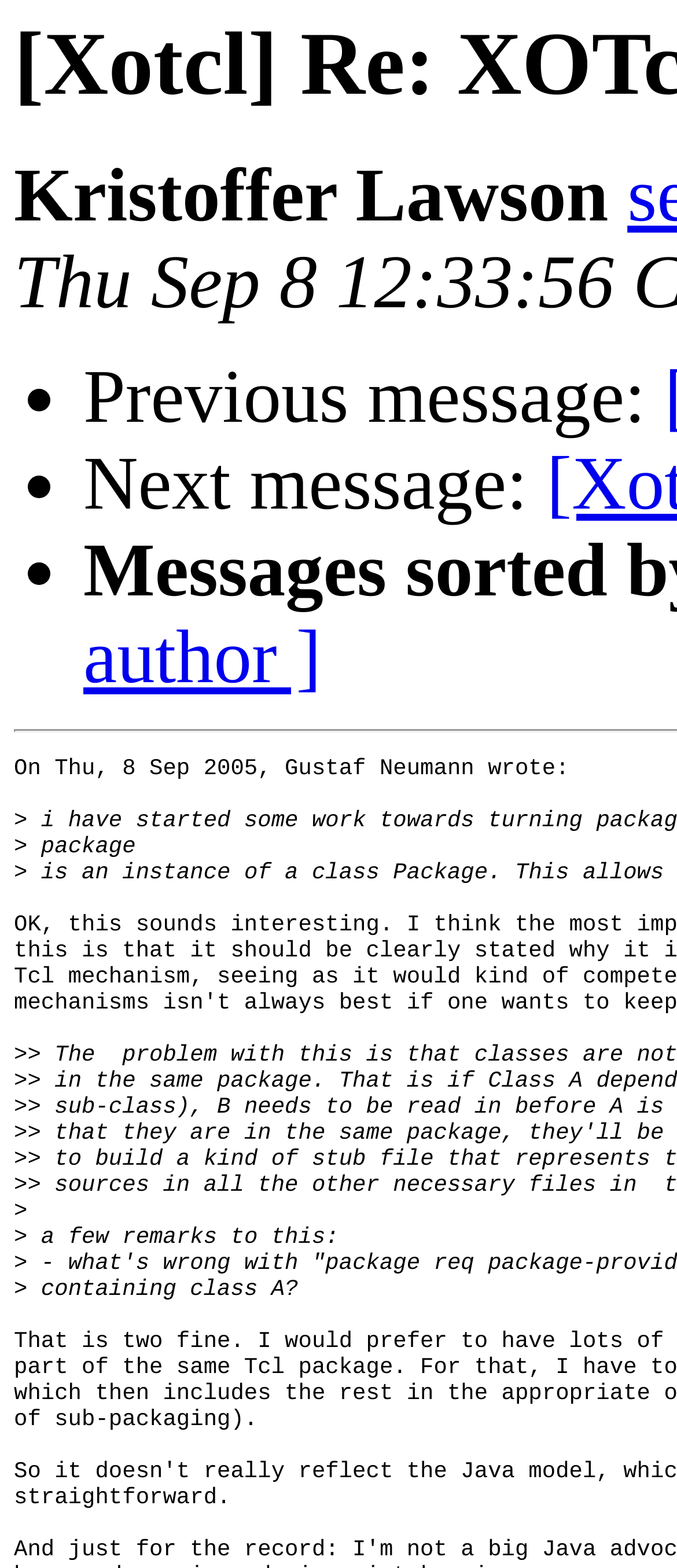Create a detailed summary of all the visual and textual information on the webpage.

The webpage appears to be a forum or discussion thread, with a title "[Xotcl] Re: XOTcl is great!!" at the top. Below the title, there is a section with the author's name, "Kristoffer Lawson", displayed prominently.

The main content of the page is a conversation thread, with three list markers (•) arranged vertically, indicating a series of messages. The first list marker is accompanied by the text "Previous message:", the second by "Next message:", and the third by no text.

Below the list markers, there is a block of text that appears to be a quote from a previous message, attributed to "Gustaf Neumann" and dated "Thu, 8 Sep 2005". This quote is indented and spans multiple lines.

Following the quote, there are several short lines of text, including "package", ">>", and ">", which may be code snippets or formatting indicators. These lines are positioned to the left of the quote and are relatively short.

The final section of the page contains a response to the original message, starting with "a few remarks to this:" and continuing with a question about "containing class A?". This text is also indented and positioned below the quote.